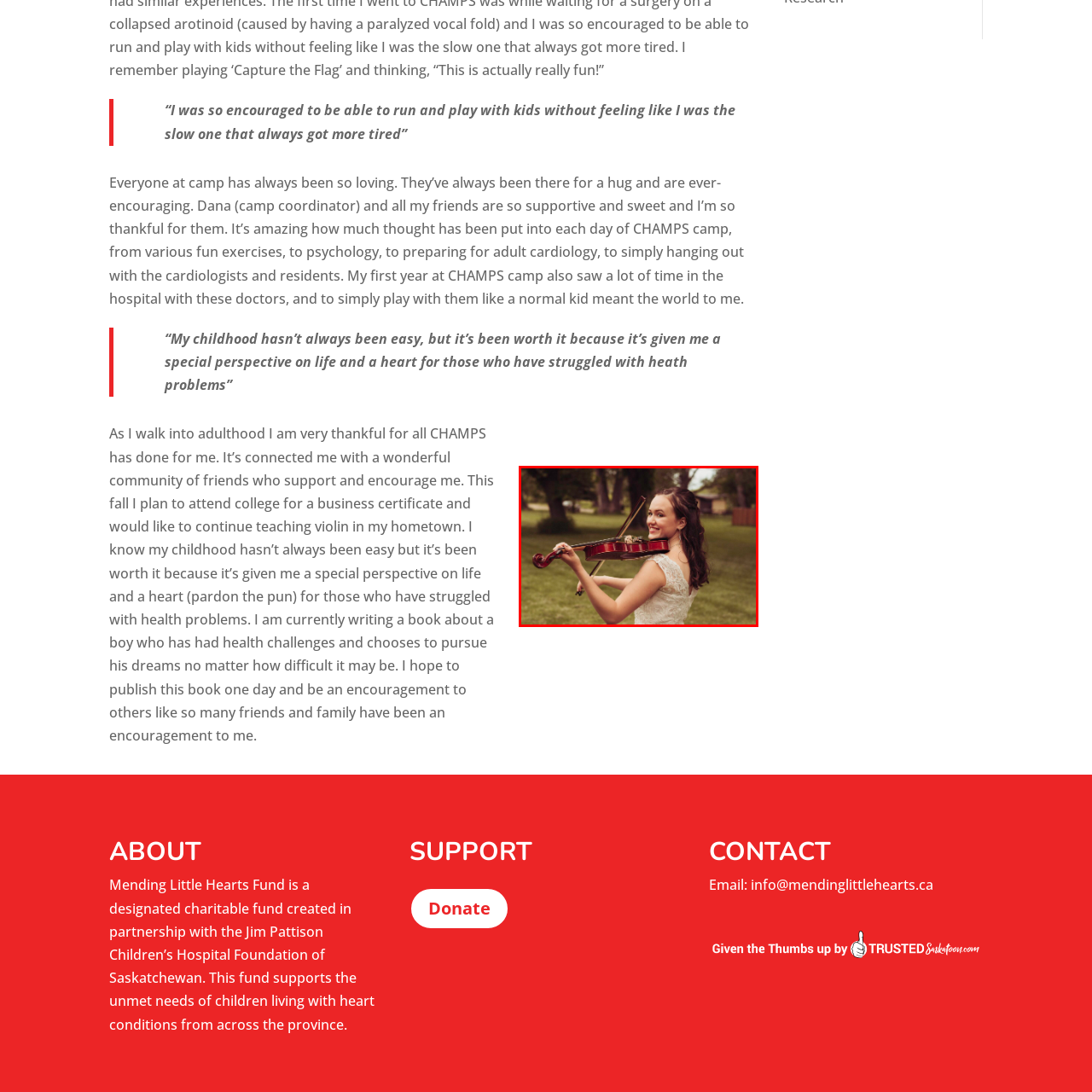What is the woman's emotional state in the image?
Observe the image enclosed by the red boundary and respond with a one-word or short-phrase answer.

happy